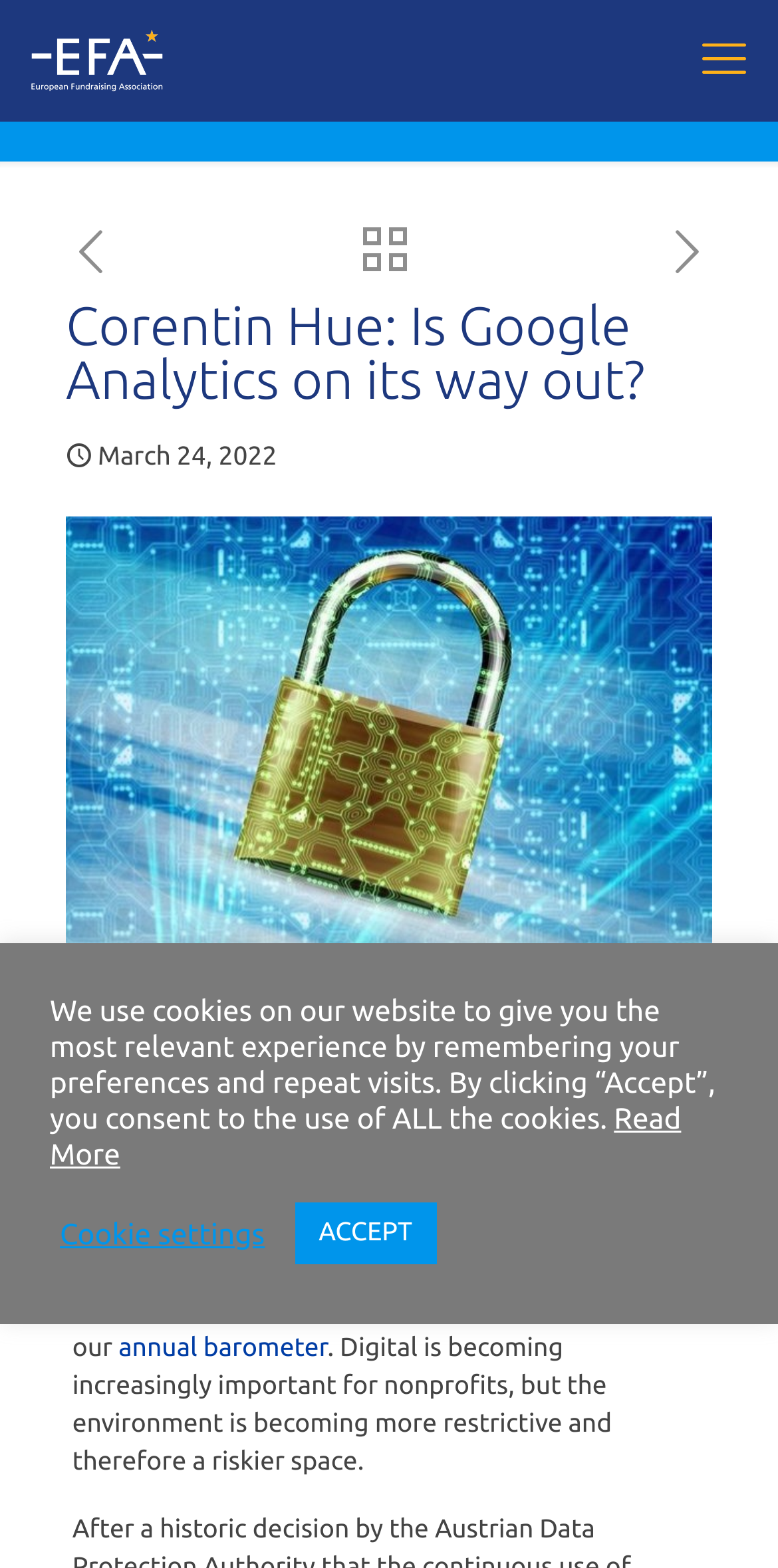What is the topic of the blog post?
Give a thorough and detailed response to the question.

The topic of the blog post is about Google Analytics, as indicated by the heading 'Corentin Hue: Is Google Analytics on its way out?' and the content of the post, which discusses the potential end of Google Analytics and tracking cookies.